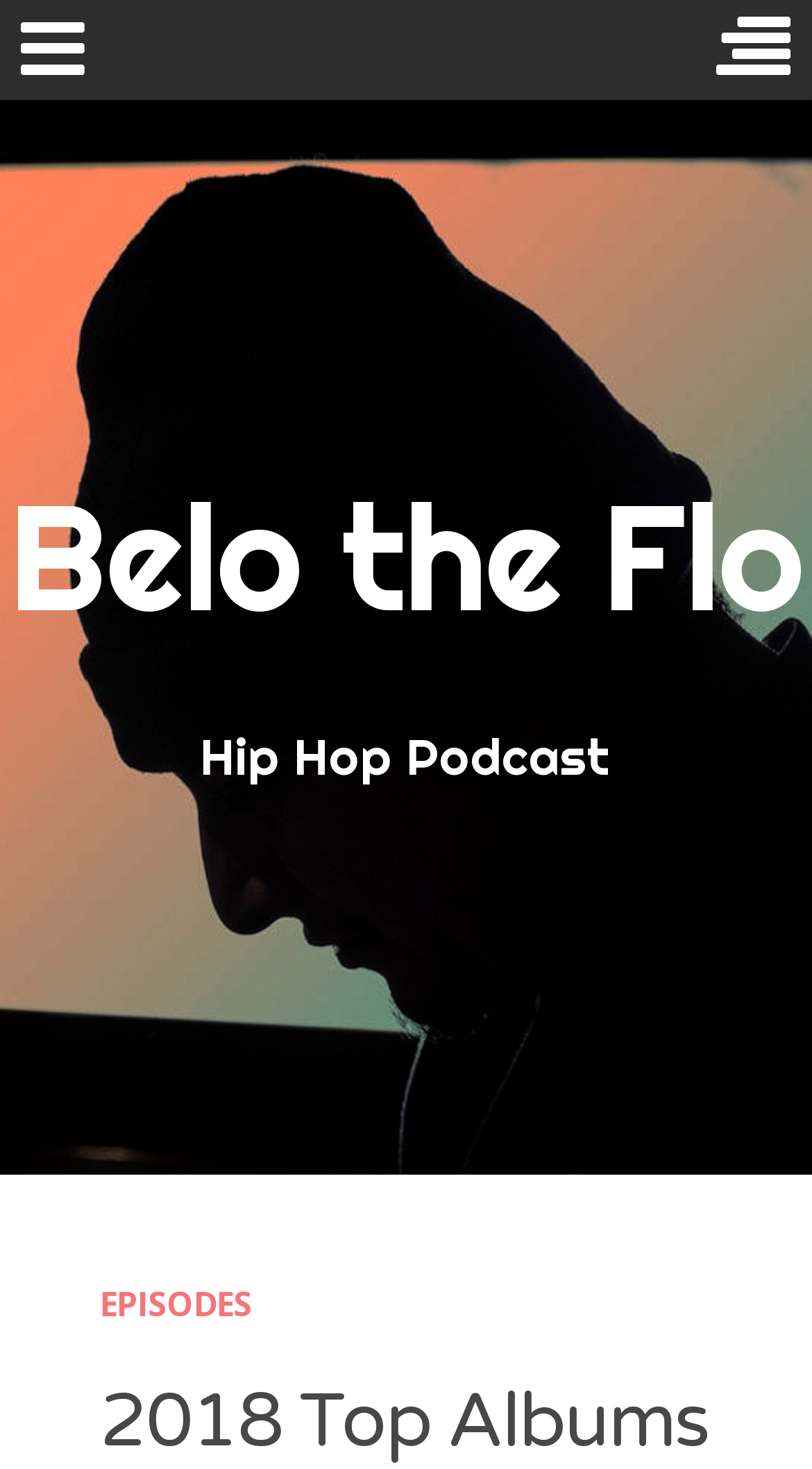Please answer the following question using a single word or phrase: 
What type of content is the website about?

Hip Hop Podcast